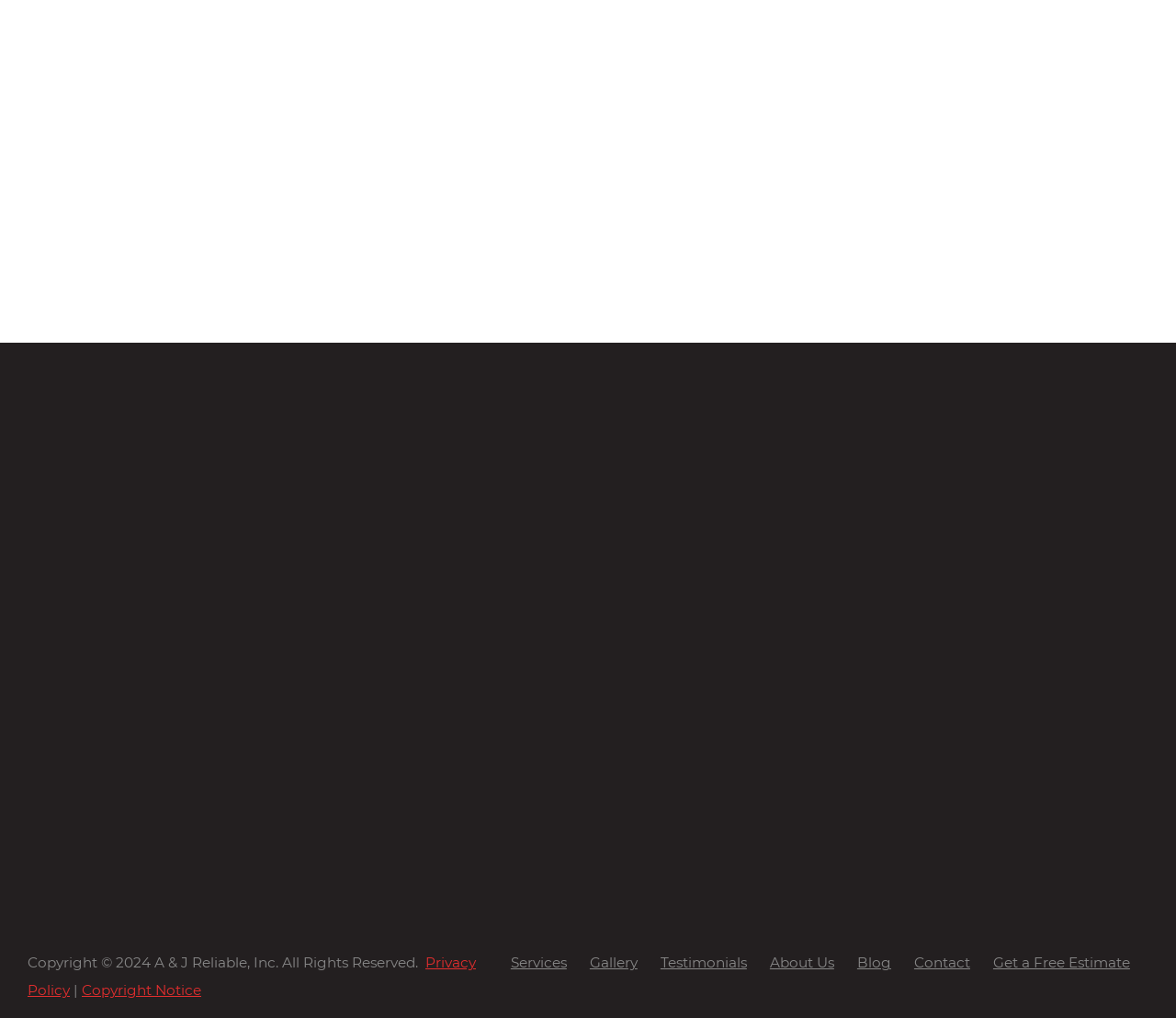Using the elements shown in the image, answer the question comprehensively: Is there a vertical separator between 'Privacy Policy' and 'Copyright Notice'?

There is a vertical separator between 'Privacy Policy' and 'Copyright Notice', which is represented by the '|' symbol.